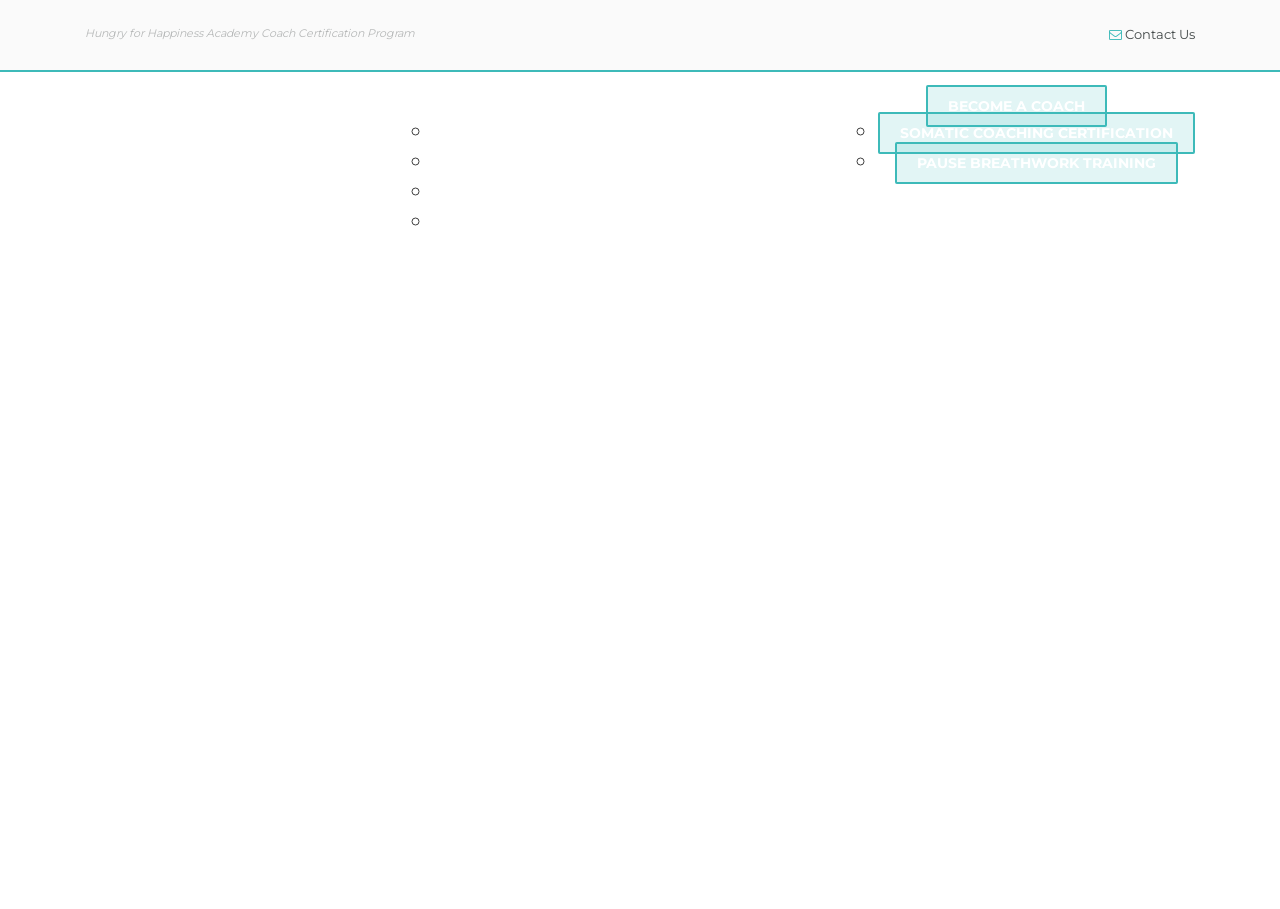Give a one-word or phrase response to the following question: What is the name of the blog section?

Our Blog